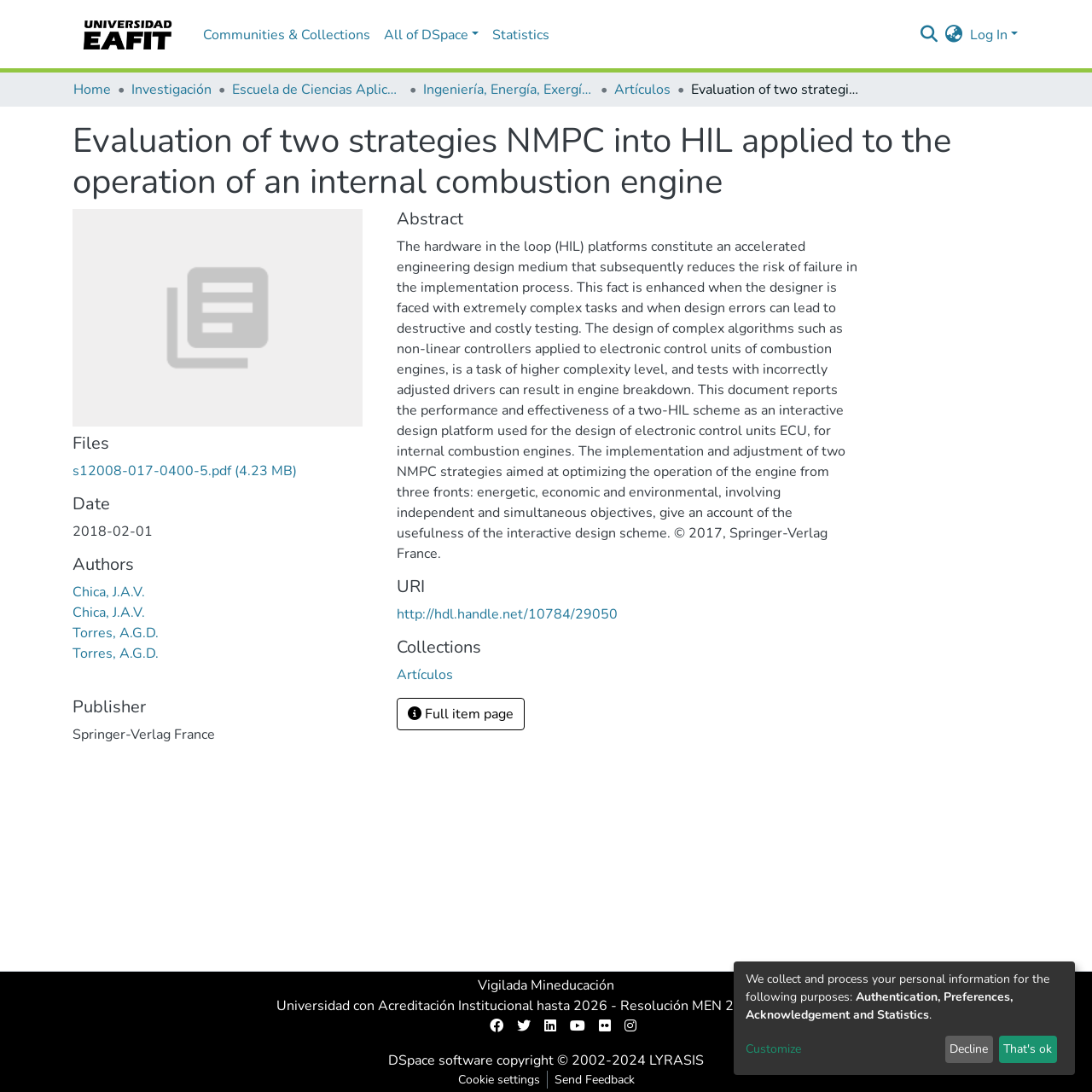Please identify the bounding box coordinates of the clickable area that will allow you to execute the instruction: "Search for something".

[0.837, 0.016, 0.861, 0.046]